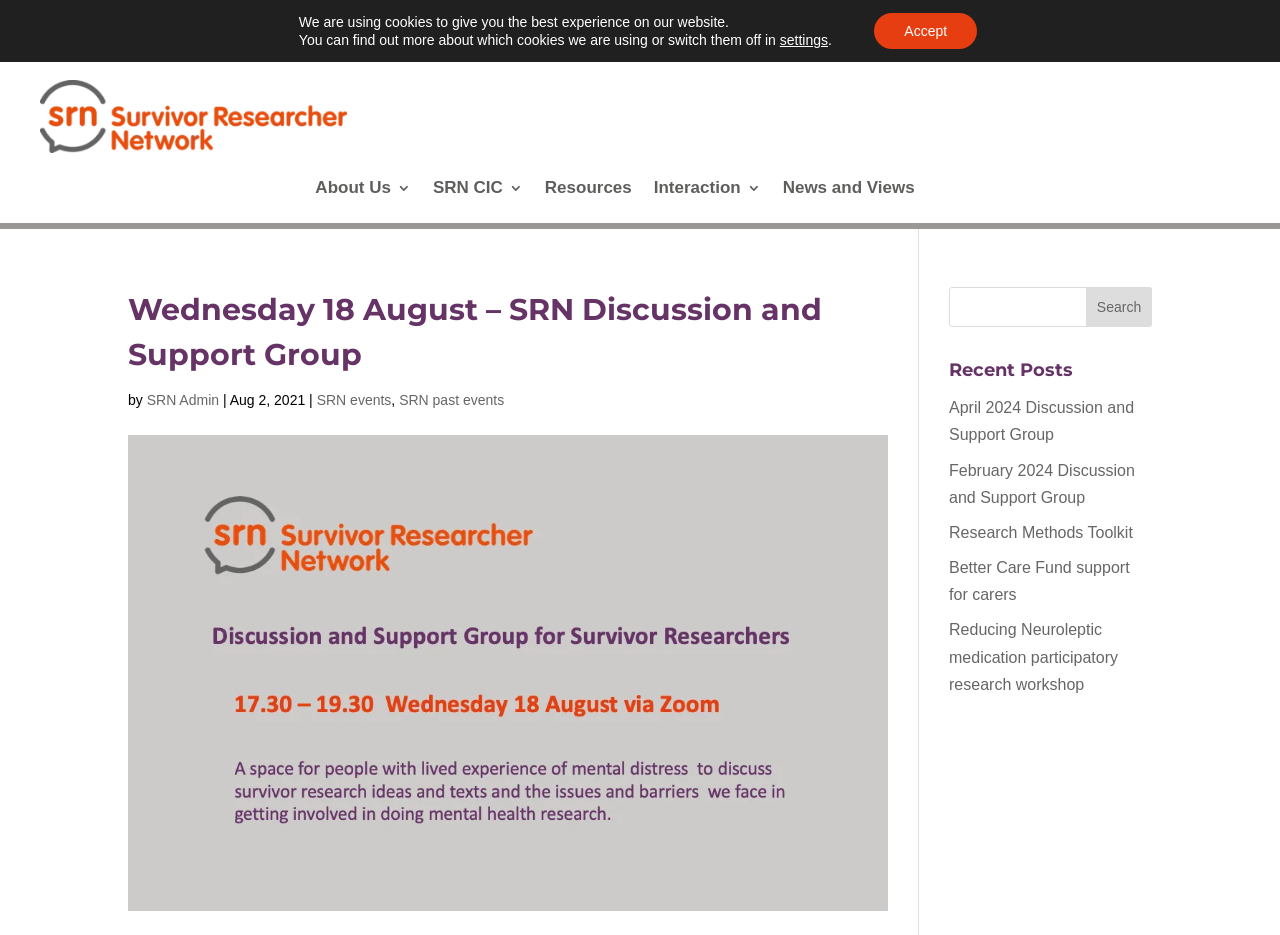Using the element description: "Skin aging processes", determine the bounding box coordinates for the specified UI element. The coordinates should be four float numbers between 0 and 1, [left, top, right, bottom].

None